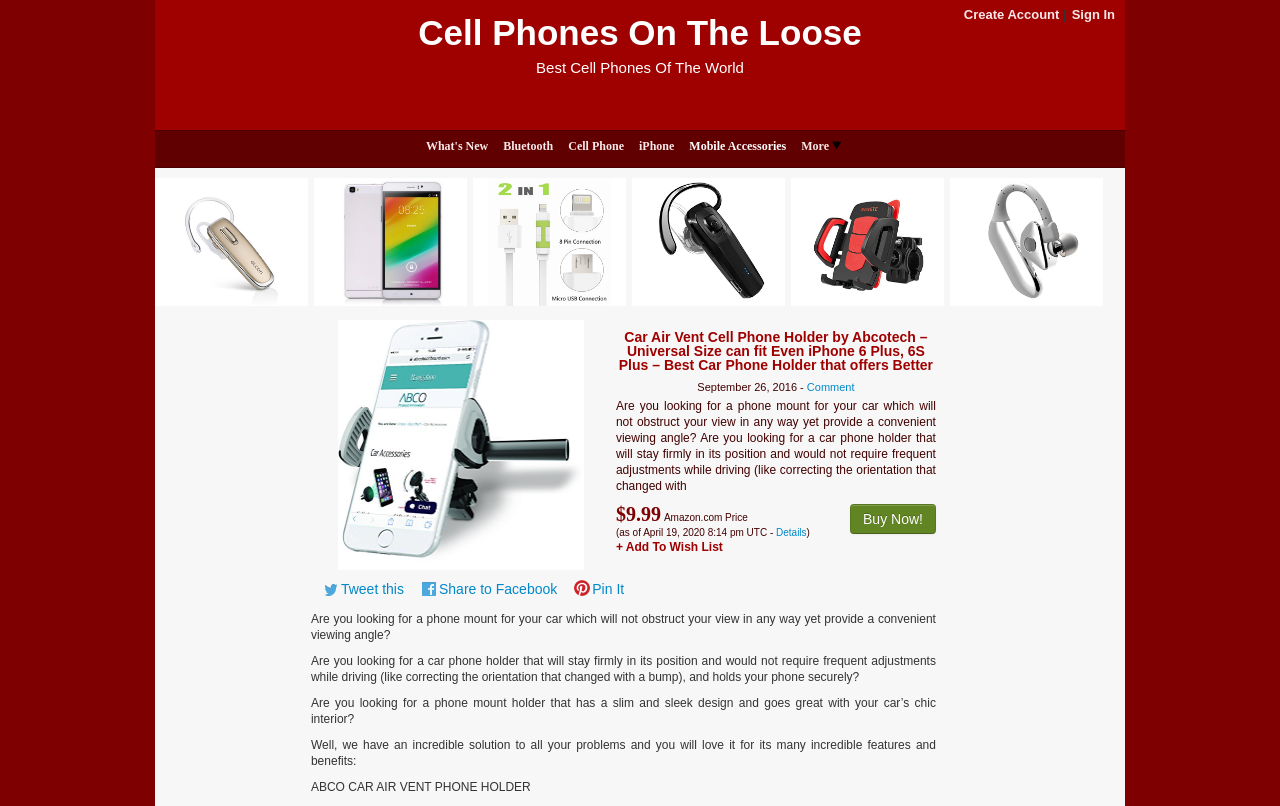Answer the following in one word or a short phrase: 
What is the material of the bike phone mount?

Silicone